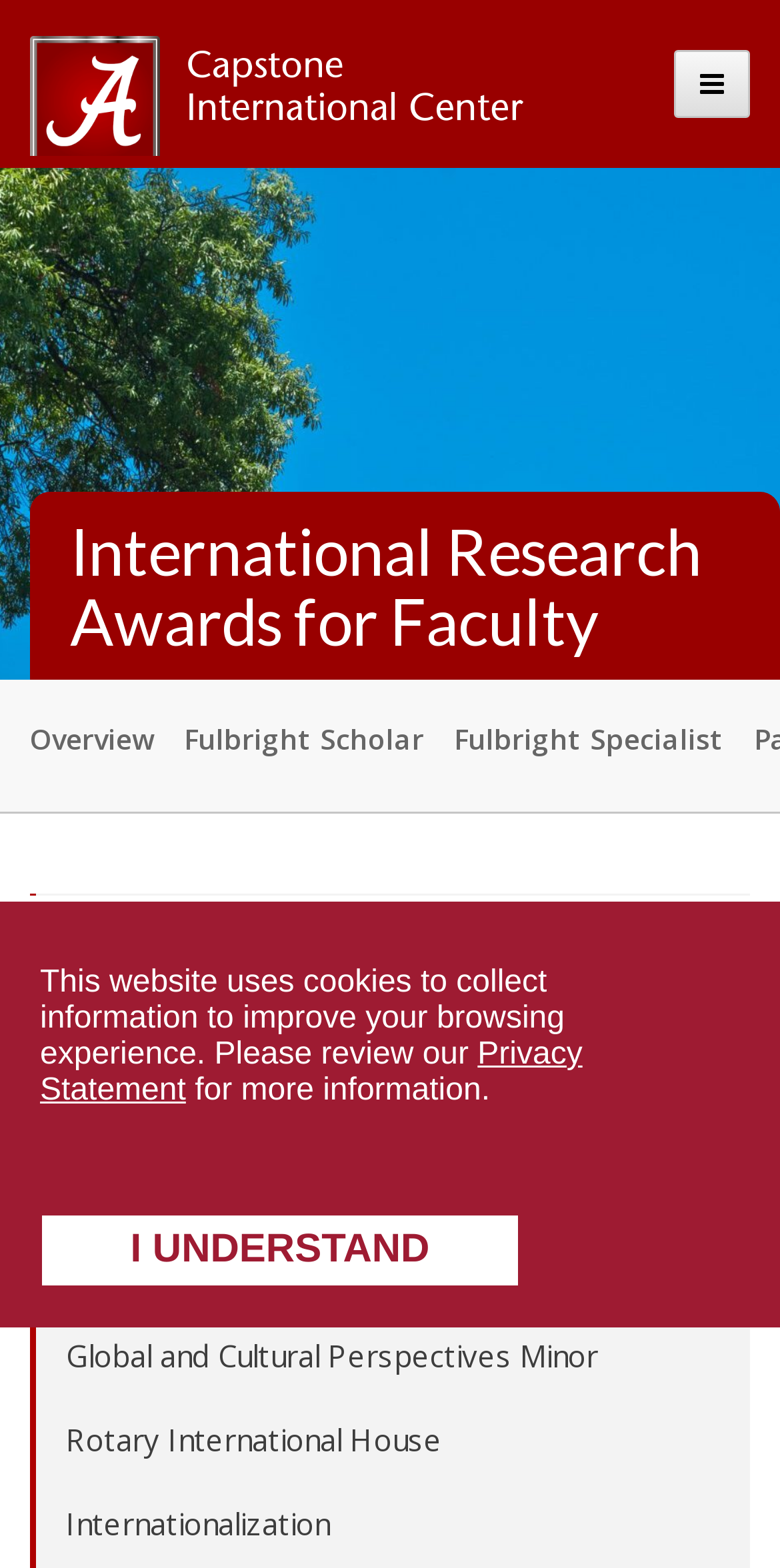Utilize the details in the image to thoroughly answer the following question: What is the Fulbright program related to?

I determined the answer by looking at the links on the webpage, which mention Fulbright Scholar and Fulbright Specialist as separate options.